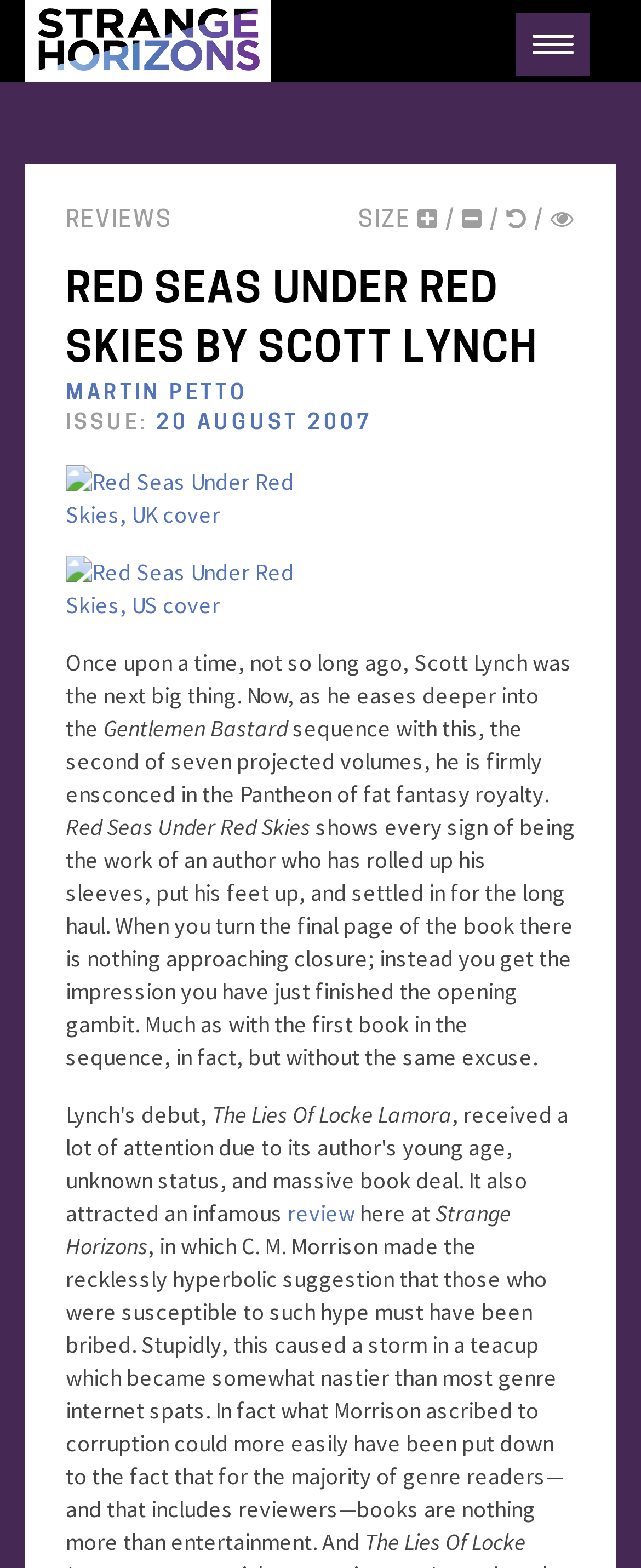Please provide a one-word or phrase answer to the question: 
What is the name of the sequence that 'Red Seas Under Red Skies' is a part of?

Gentlemen Bastard